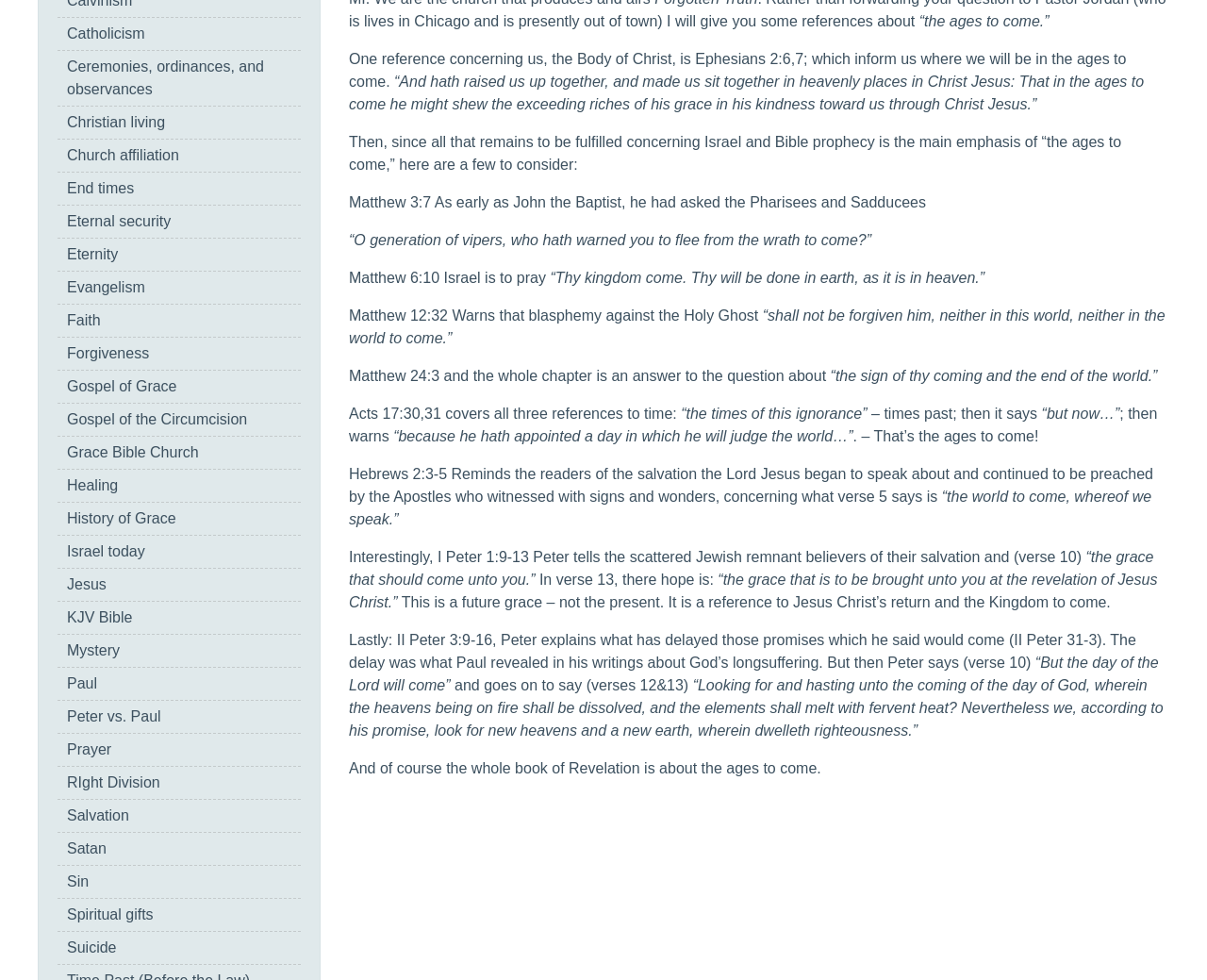What is the topic of the whole book of Revelation?
Relying on the image, give a concise answer in one word or a brief phrase.

The ages to come